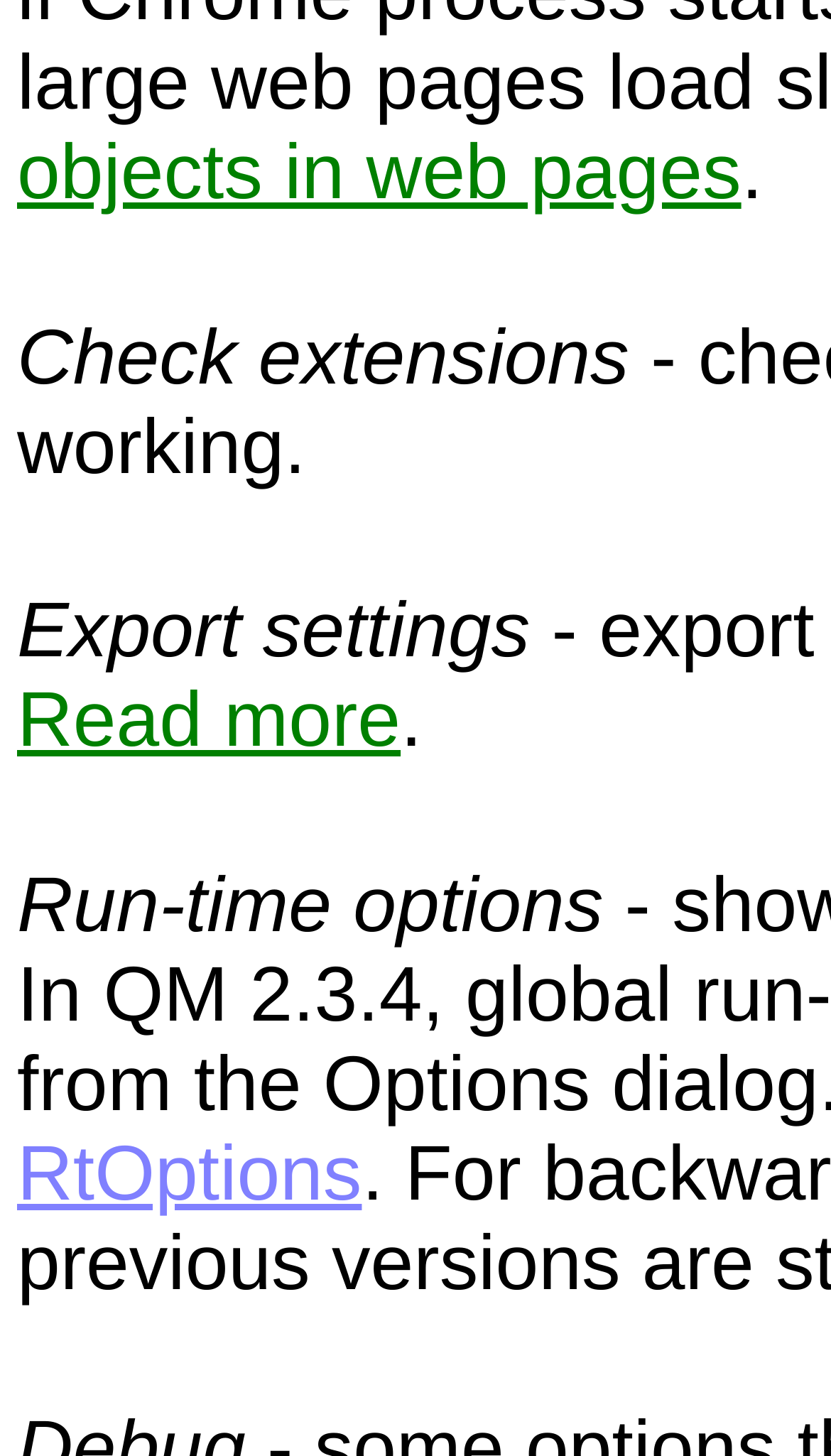Answer the question briefly using a single word or phrase: 
What is the last option on the webpage?

Run-time options